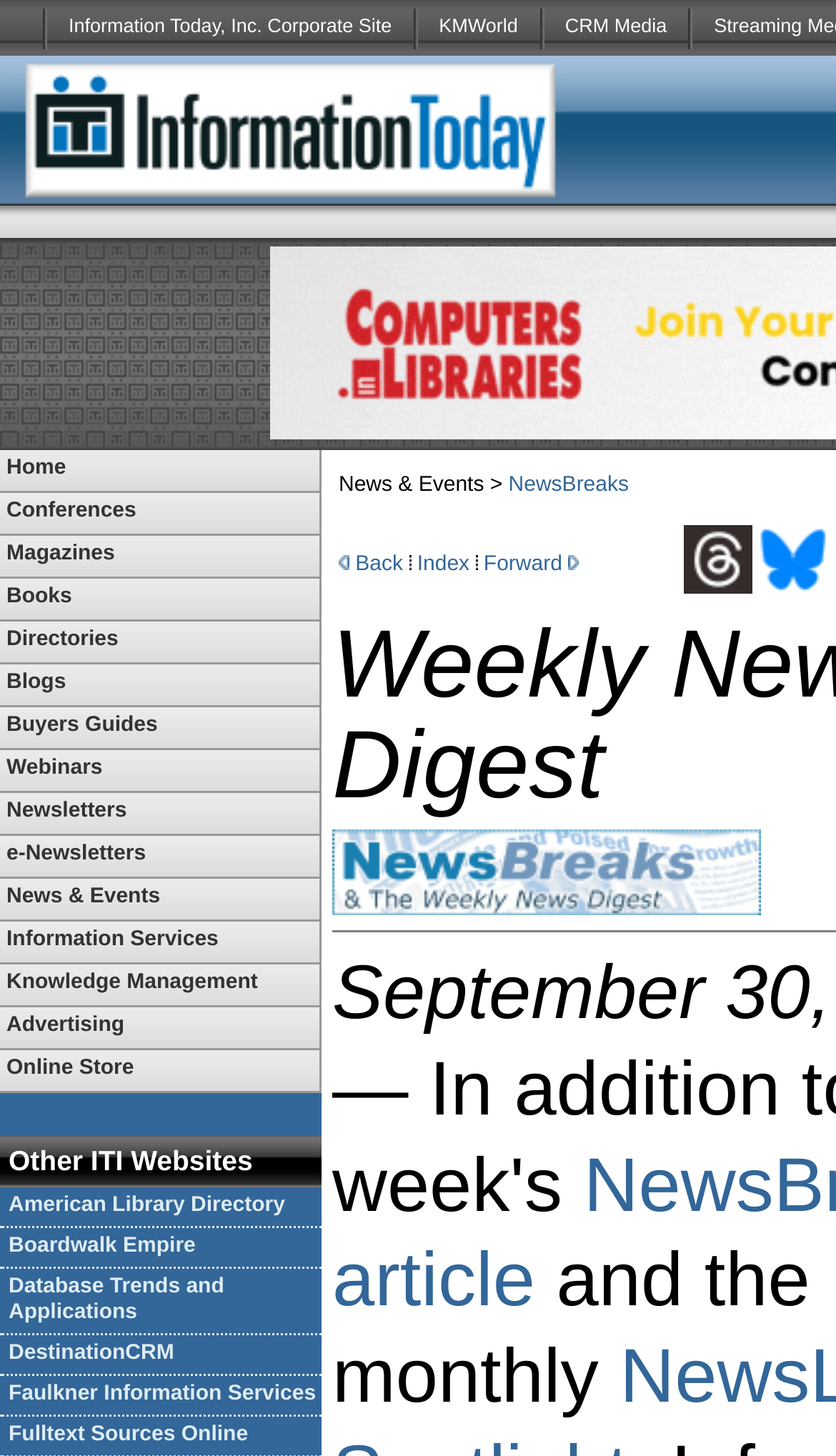Select the bounding box coordinates of the element I need to click to carry out the following instruction: "View 'Auckland' tag".

None